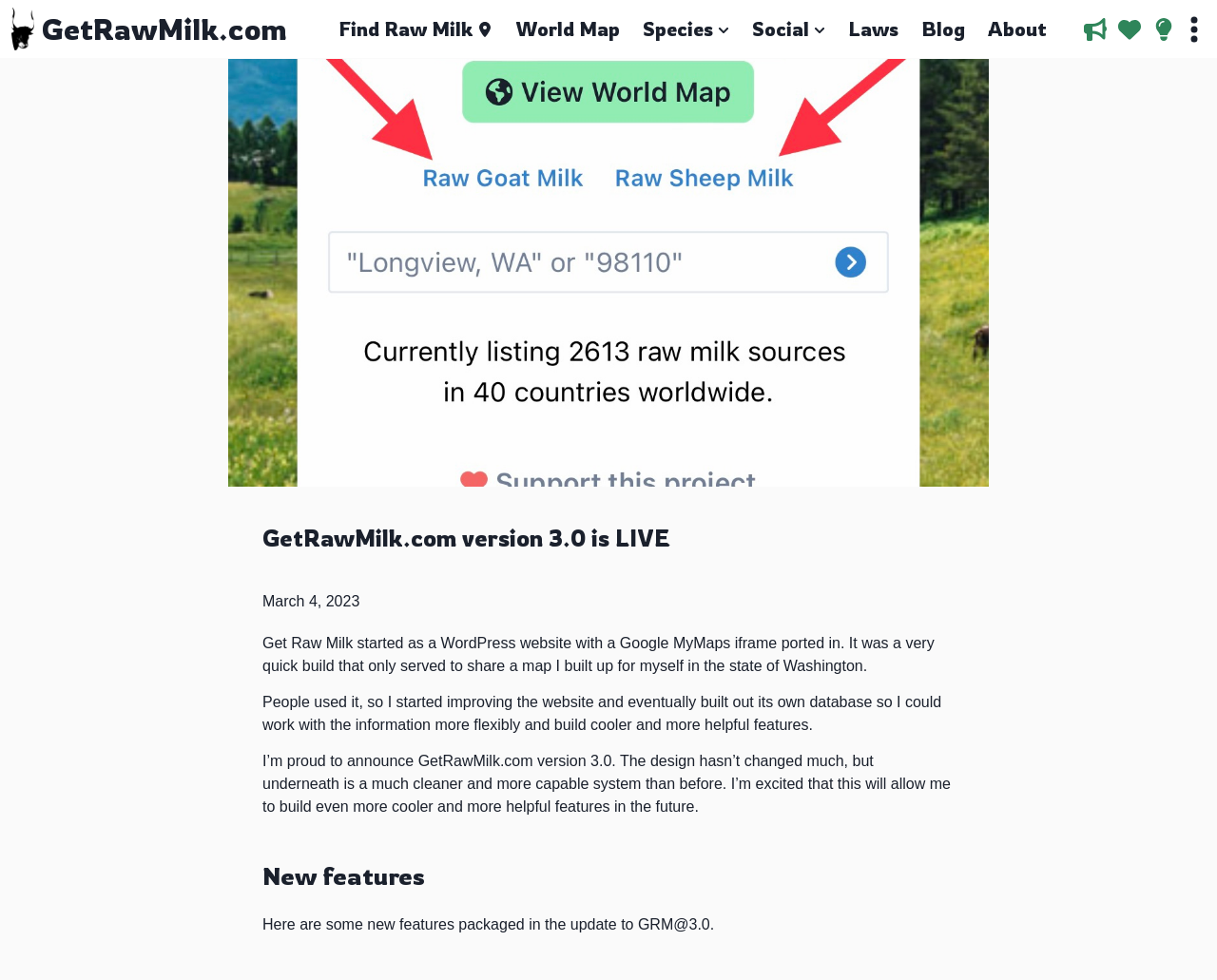For the given element description World Map, determine the bounding box coordinates of the UI element. The coordinates should follow the format (top-left x, top-left y, bottom-right x, bottom-right y) and be within the range of 0 to 1.

[0.423, 0.015, 0.509, 0.044]